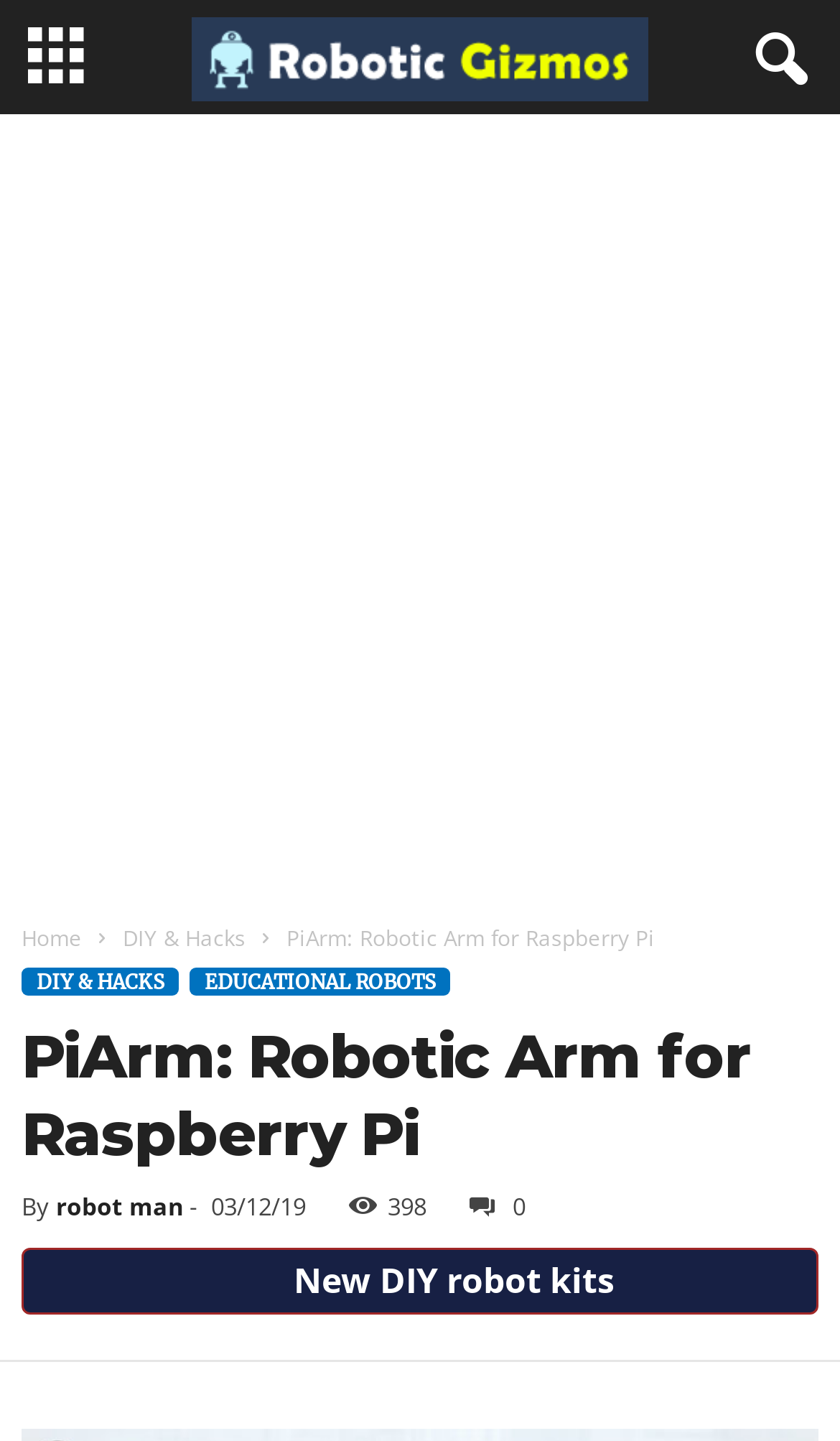Can you give a comprehensive explanation to the question given the content of the image?
What is the topic of the article?

The topic of the article can be inferred from the link below the heading, which says '😎 New DIY robot kits'.